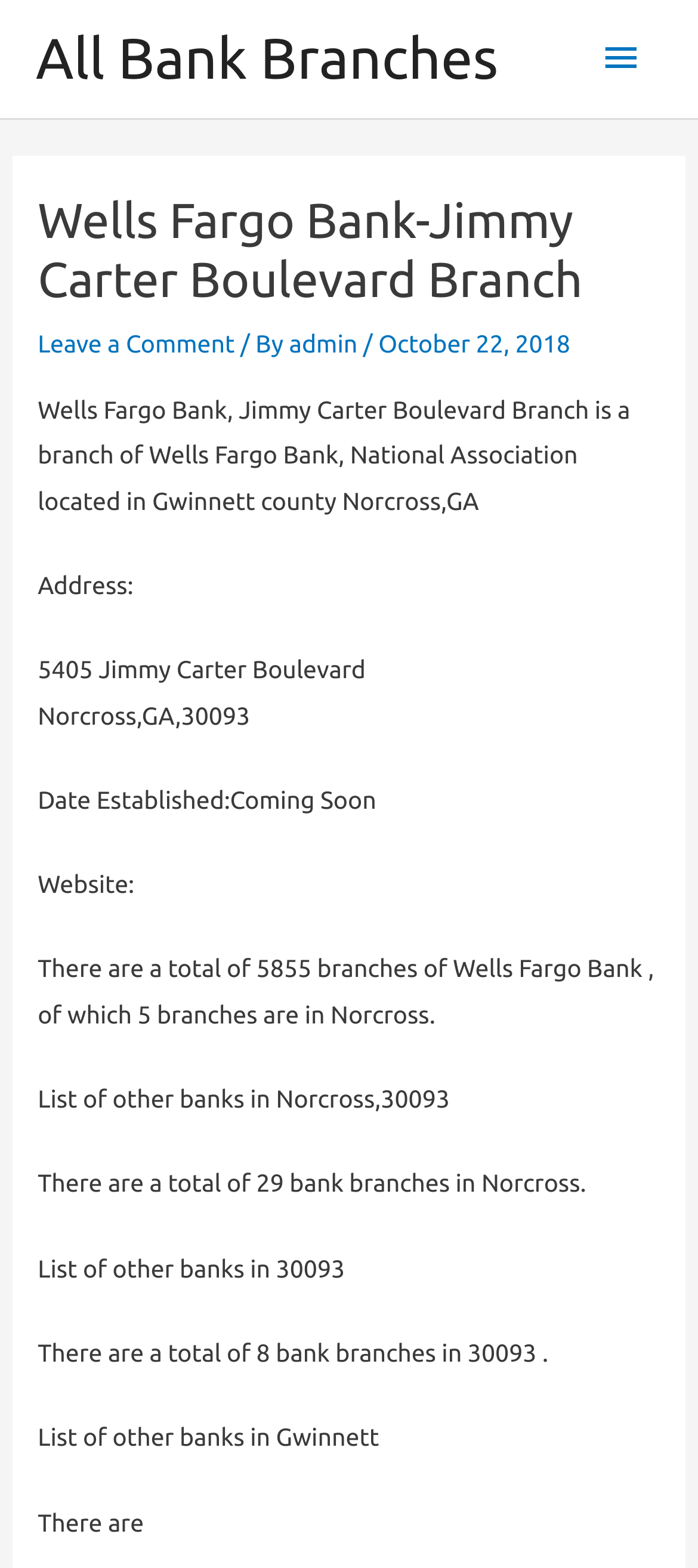Provide the bounding box coordinates of the HTML element this sentence describes: "All Bank Branches".

[0.051, 0.017, 0.714, 0.058]